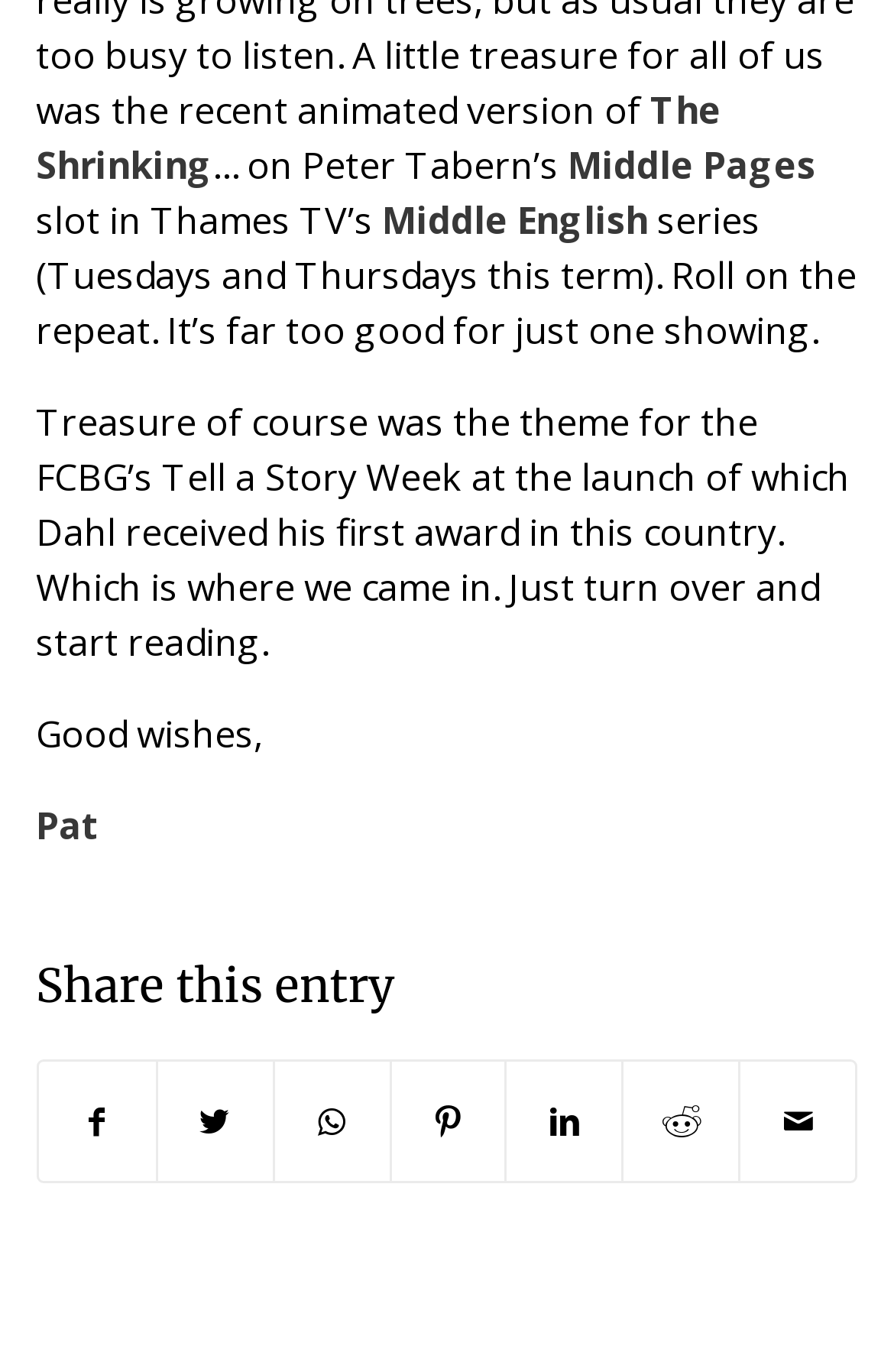What is the name of the TV series mentioned?
From the screenshot, supply a one-word or short-phrase answer.

Middle English